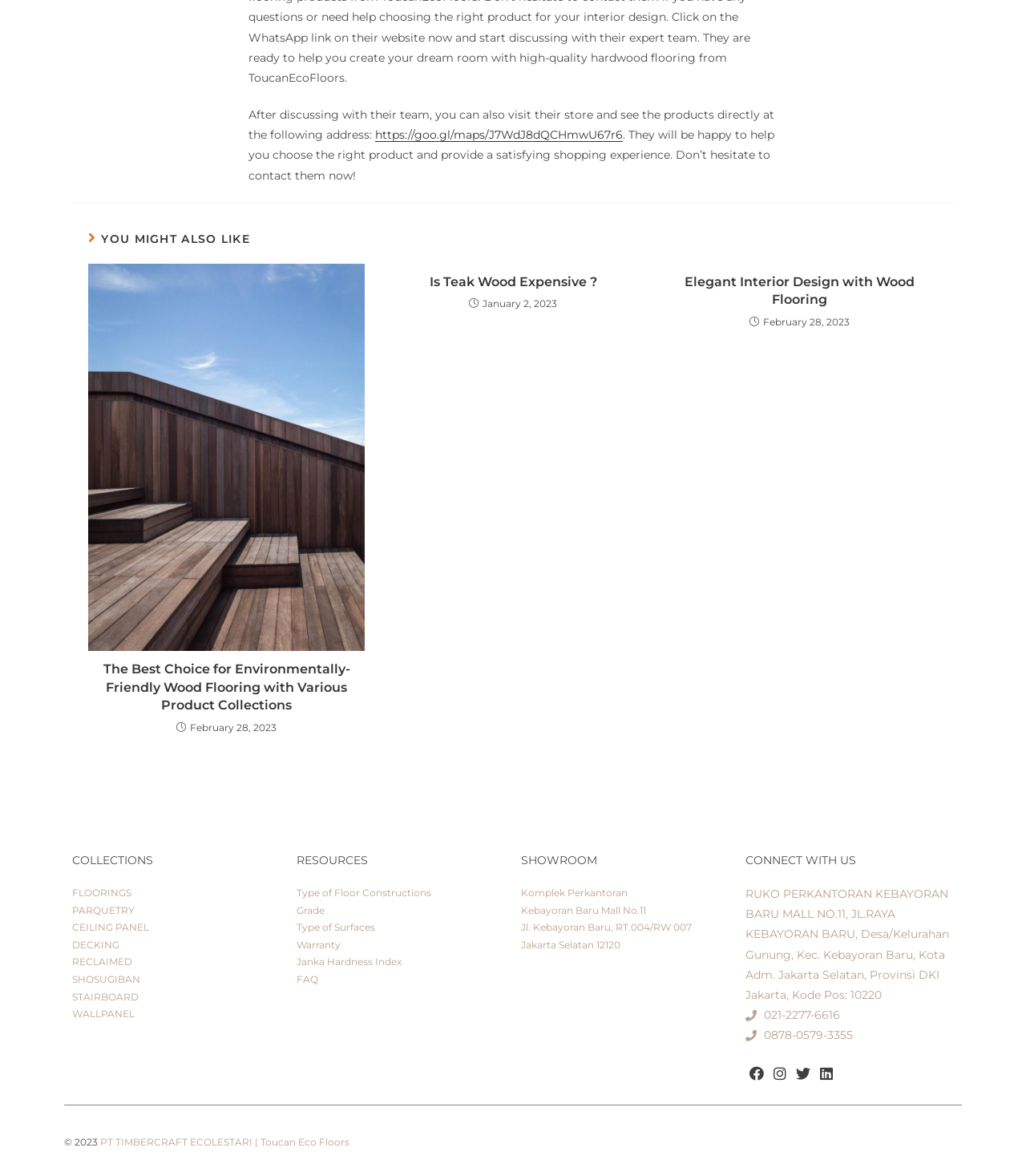Please locate the bounding box coordinates of the element that needs to be clicked to achieve the following instruction: "Contact them now". The coordinates should be four float numbers between 0 and 1, i.e., [left, top, right, bottom].

[0.744, 0.857, 0.818, 0.869]